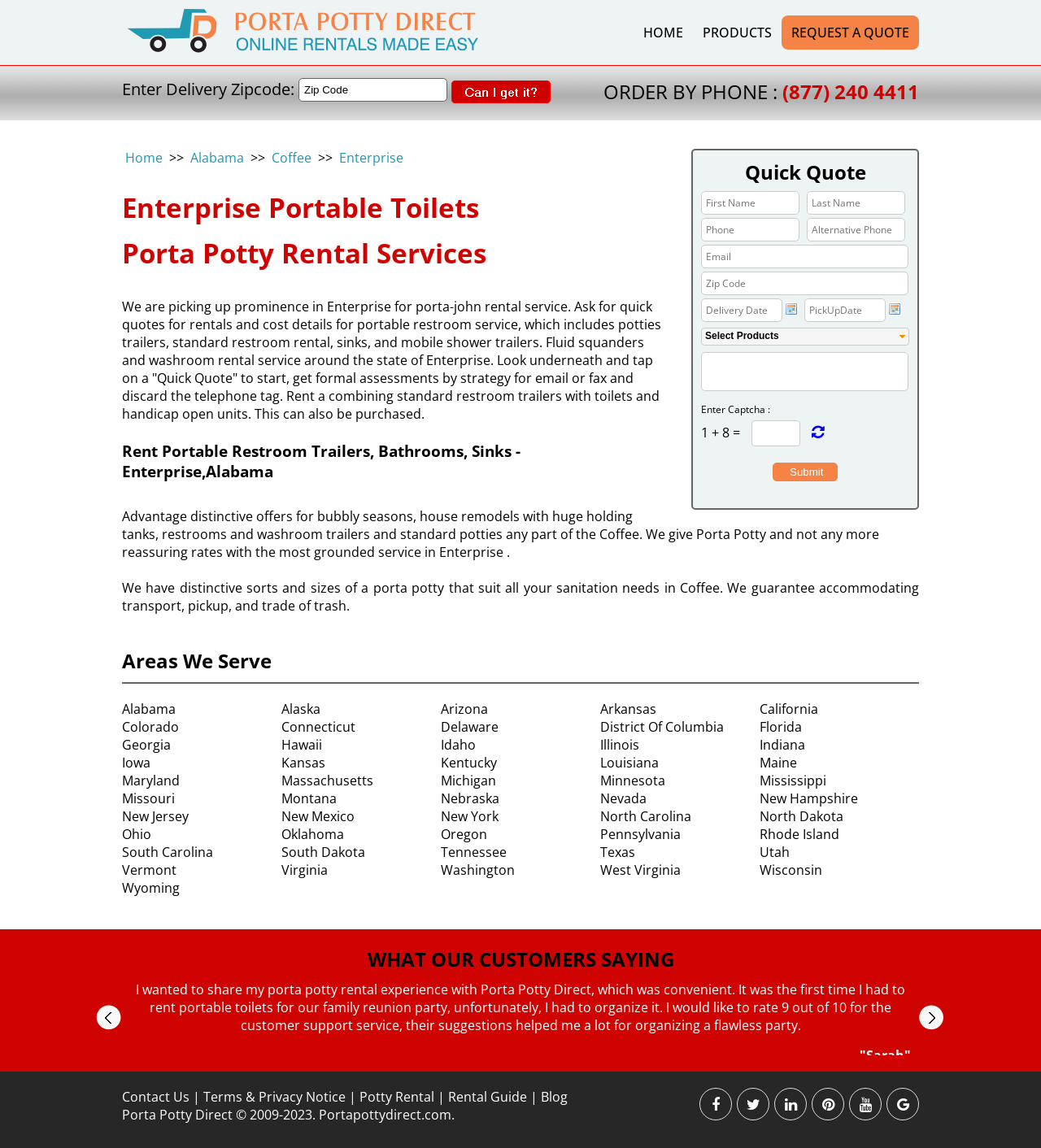Answer the following query concisely with a single word or phrase:
How can I get a quote?

Click 'Request a Quote'